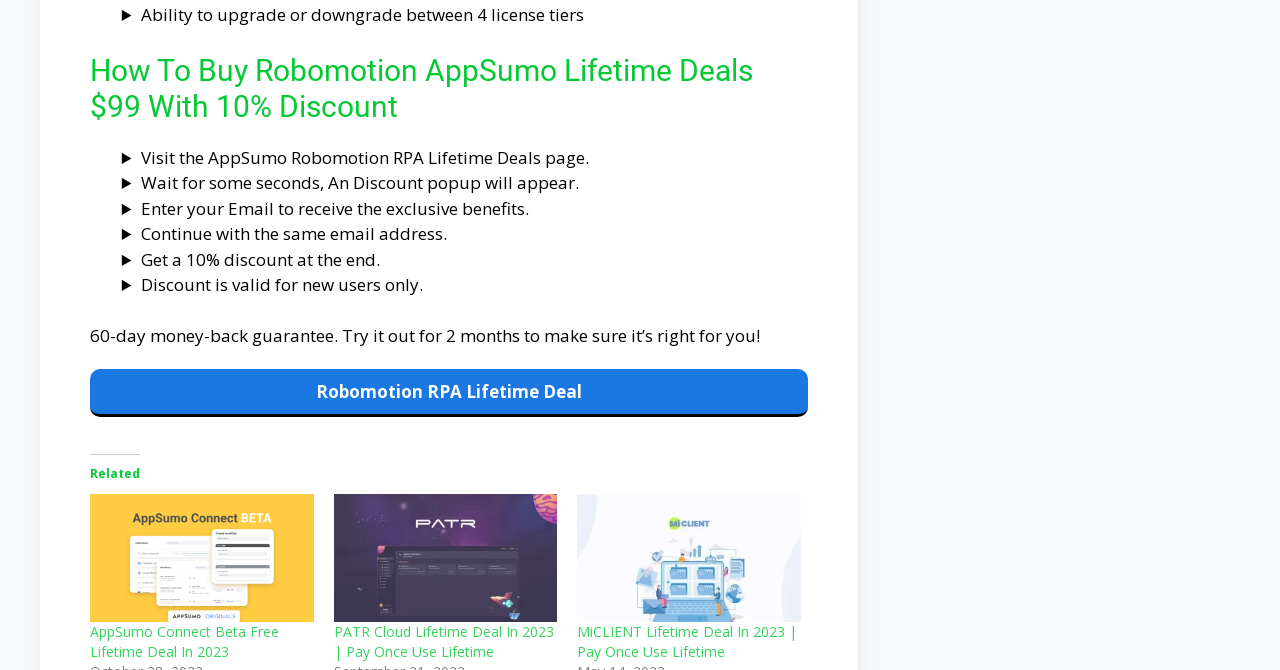Locate the bounding box of the UI element defined by this description: "Robomotion RPA Lifetime Deal". The coordinates should be given as four float numbers between 0 and 1, formatted as [left, top, right, bottom].

[0.07, 0.551, 0.631, 0.623]